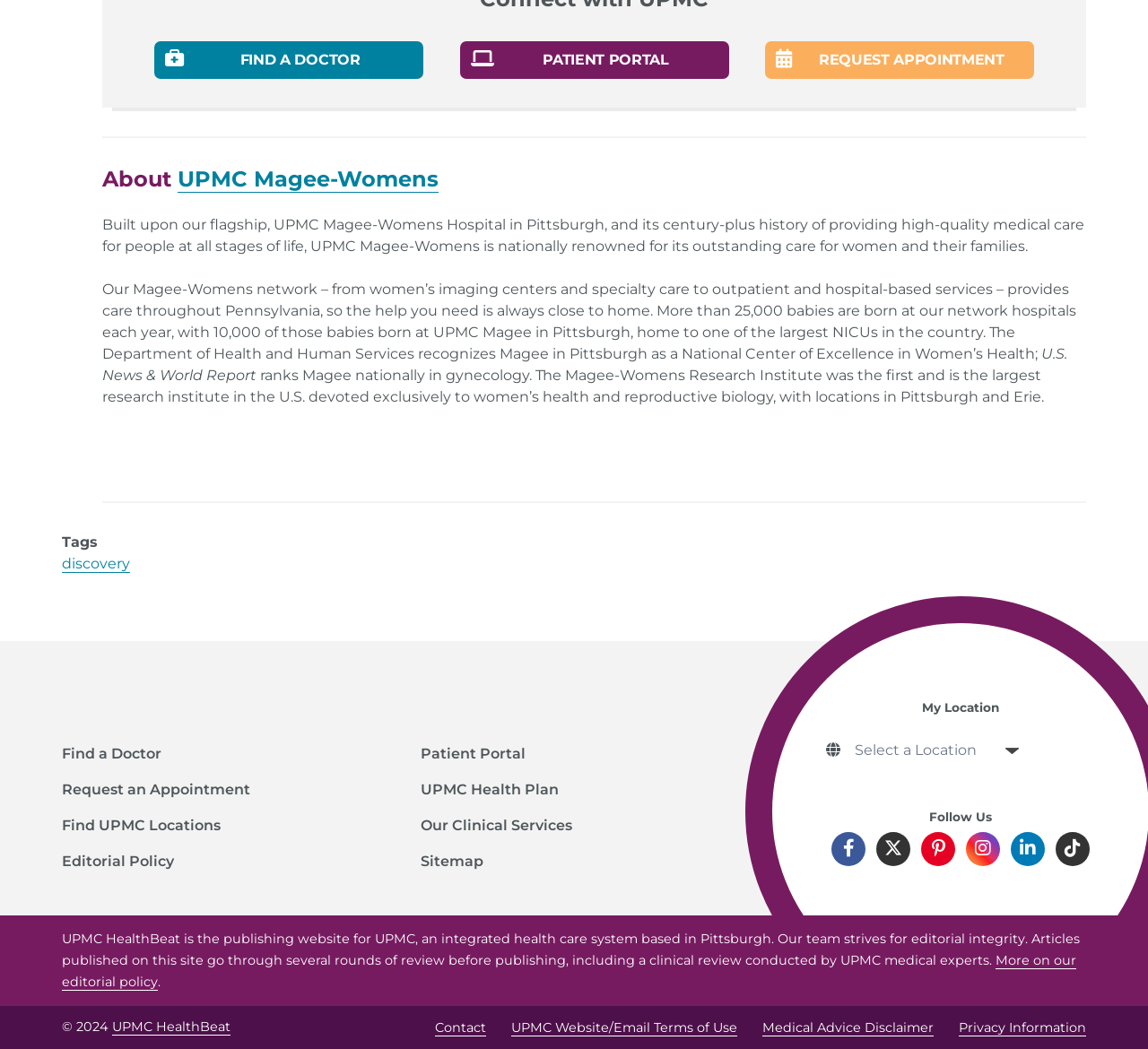Please find the bounding box coordinates of the element that you should click to achieve the following instruction: "Contact". The coordinates should be presented as four float numbers between 0 and 1: [left, top, right, bottom].

[0.379, 0.972, 0.423, 0.988]